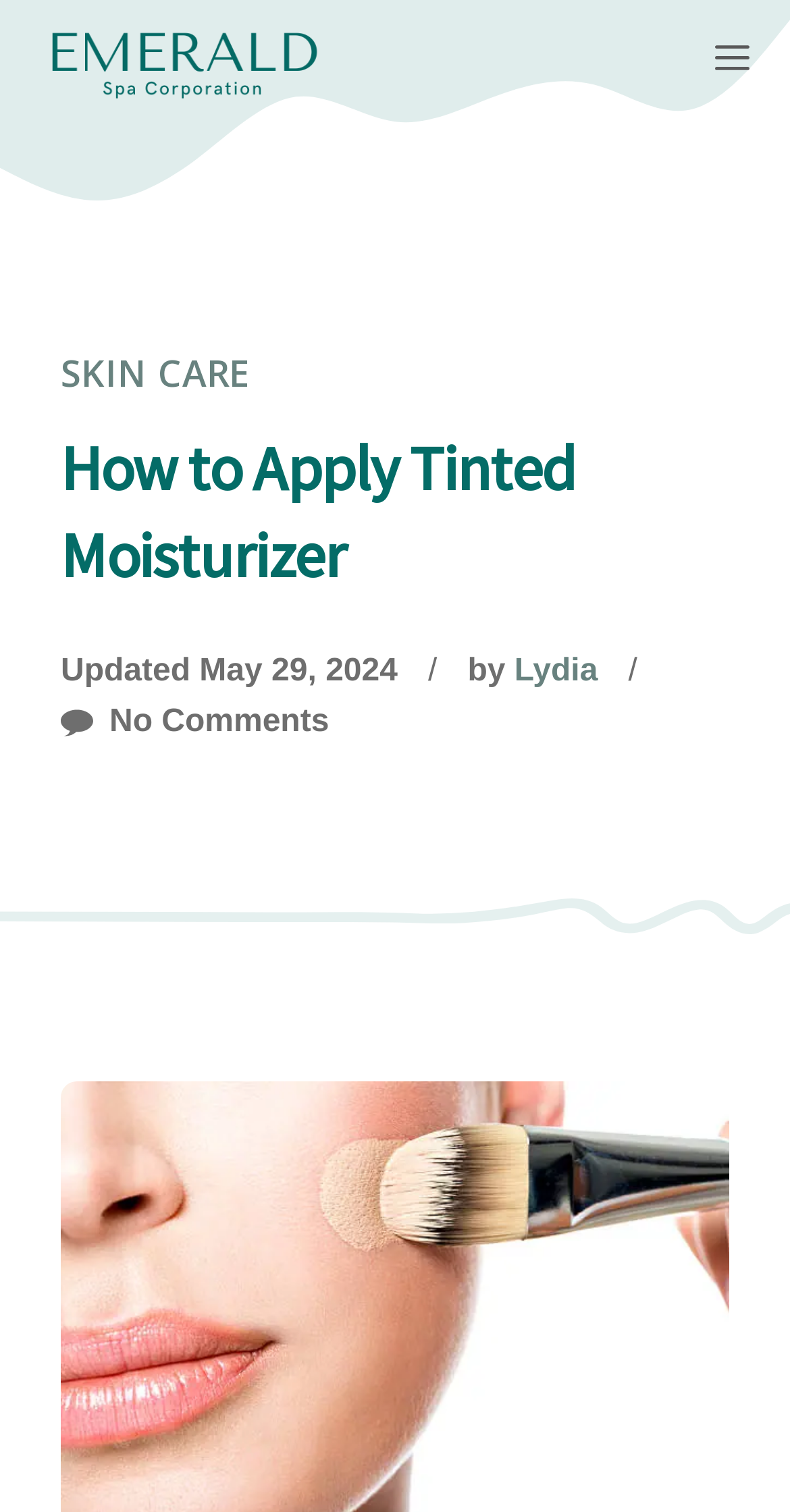What is the name of the website?
Using the visual information from the image, give a one-word or short-phrase answer.

Emerald Spa